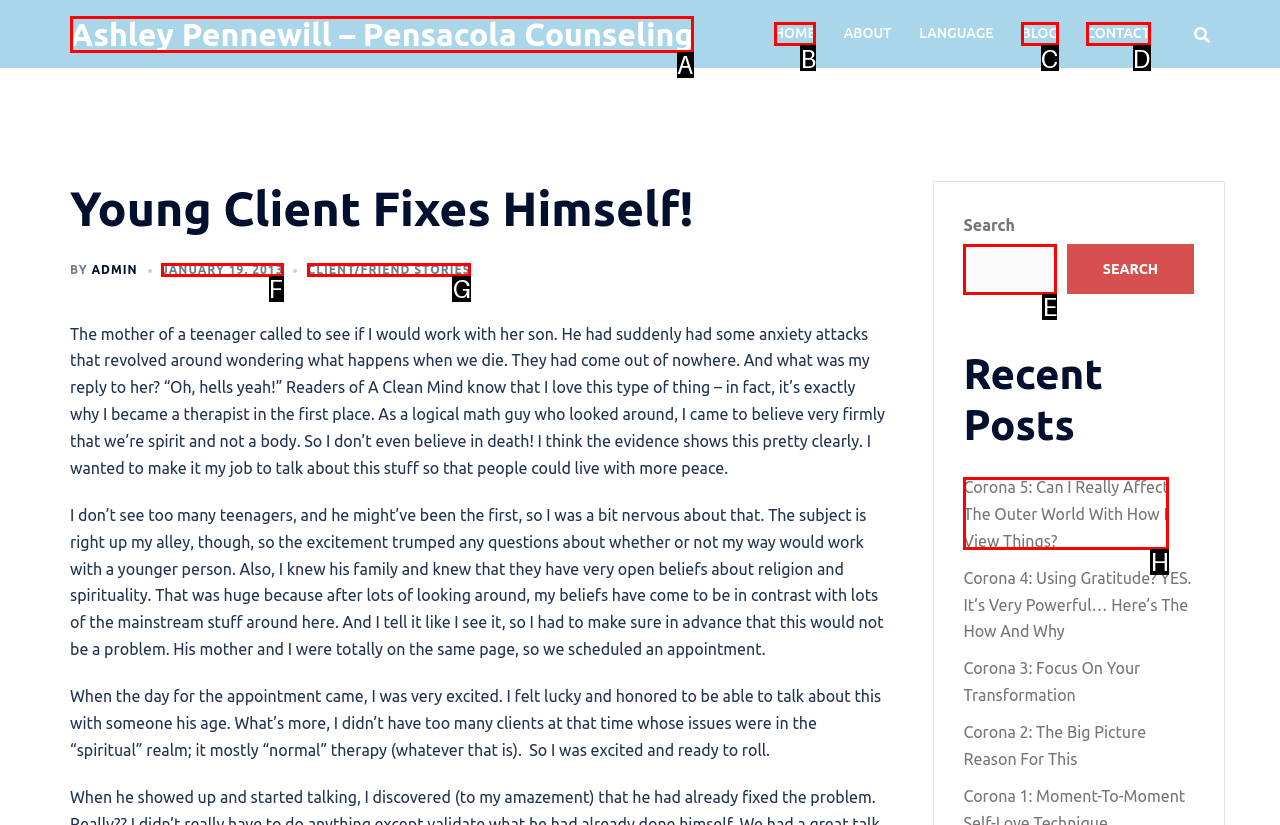Identify the appropriate lettered option to execute the following task: Read the recent post Corona 5: Can I Really Affect The Outer World With How I View Things?
Respond with the letter of the selected choice.

H